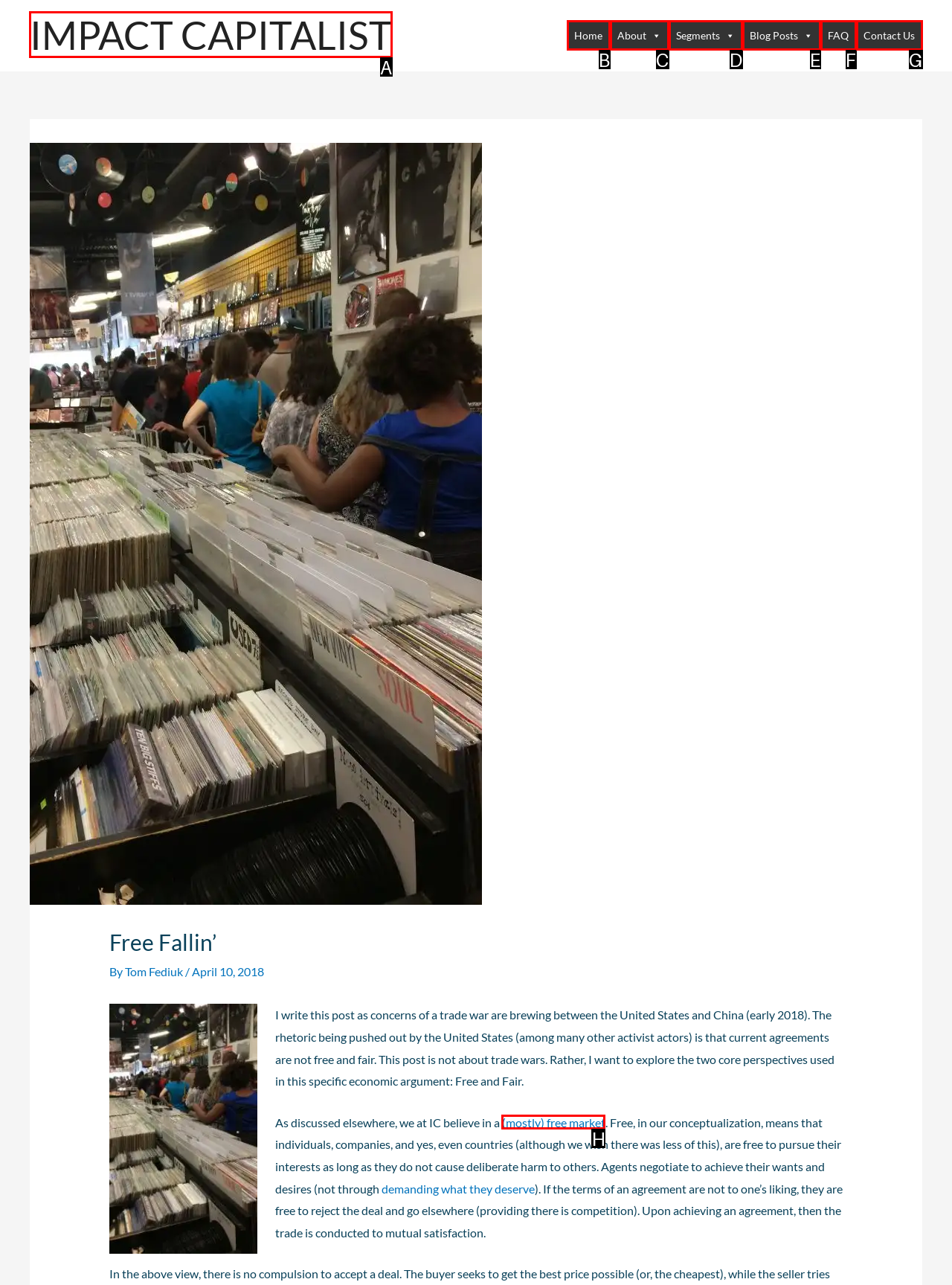Which option should be clicked to execute the task: Click on the 'IMPACT CAPITALIST' link?
Reply with the letter of the chosen option.

A